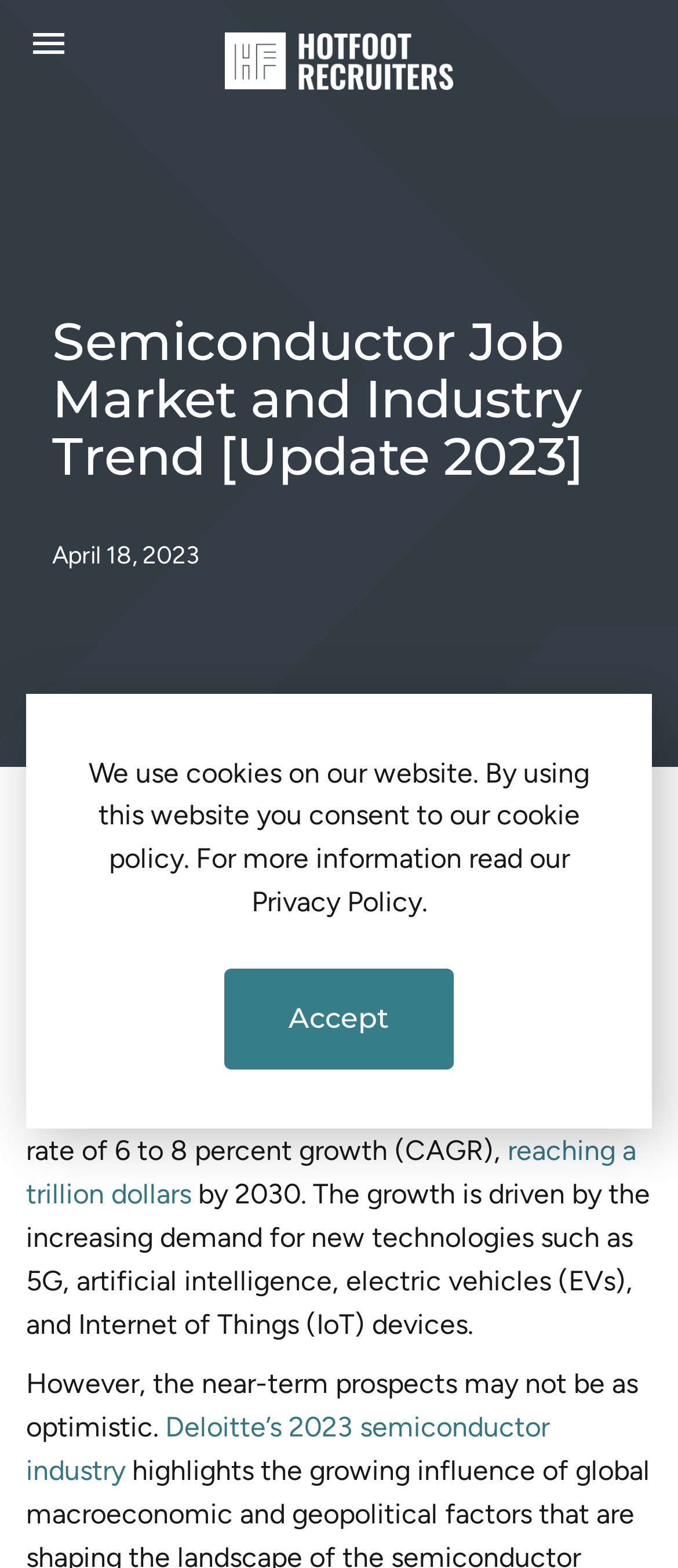Find the bounding box coordinates for the area you need to click to carry out the instruction: "Read the blog". The coordinates should be four float numbers between 0 and 1, indicated as [left, top, right, bottom].

[0.038, 0.2, 0.121, 0.244]